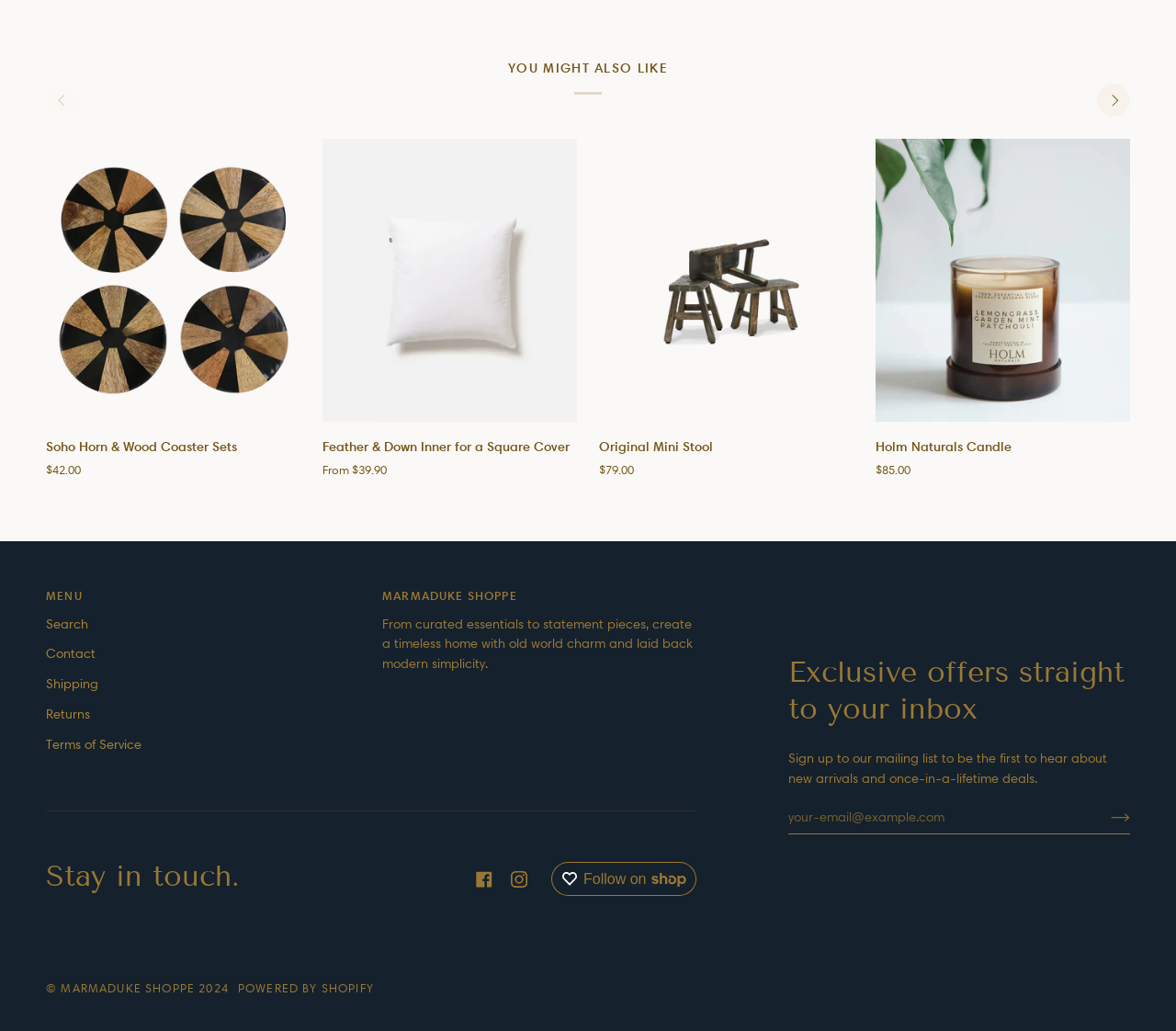What is the purpose of the mailing list?
Refer to the image and give a detailed answer to the question.

The purpose of the mailing list can be found in the section with the heading 'Exclusive offers straight to your inbox'. The text states that by signing up to the mailing list, users will be the first to hear about new arrivals and once-in-a-lifetime deals.